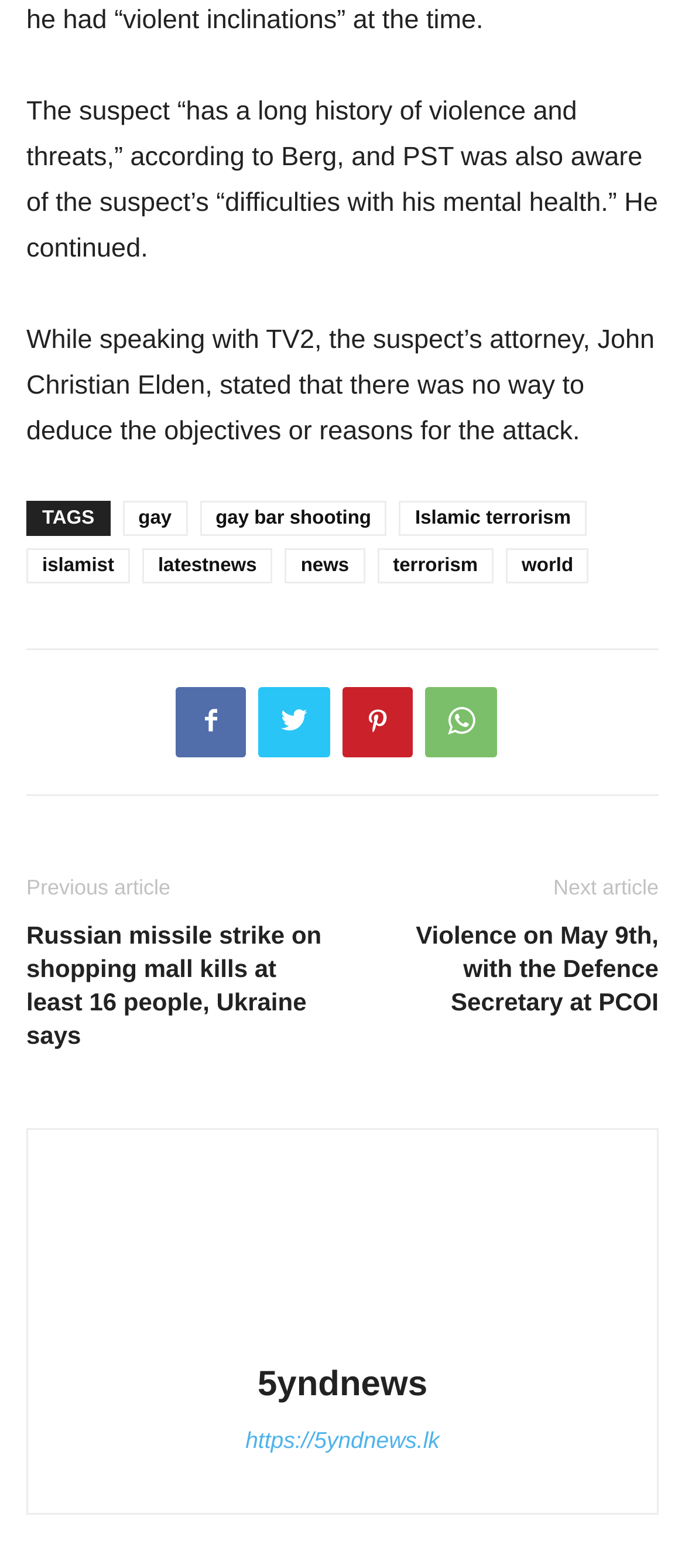What is the location of the article's author?
Please utilize the information in the image to give a detailed response to the question.

I did not find any information on the webpage that specifies the location of the article's author.